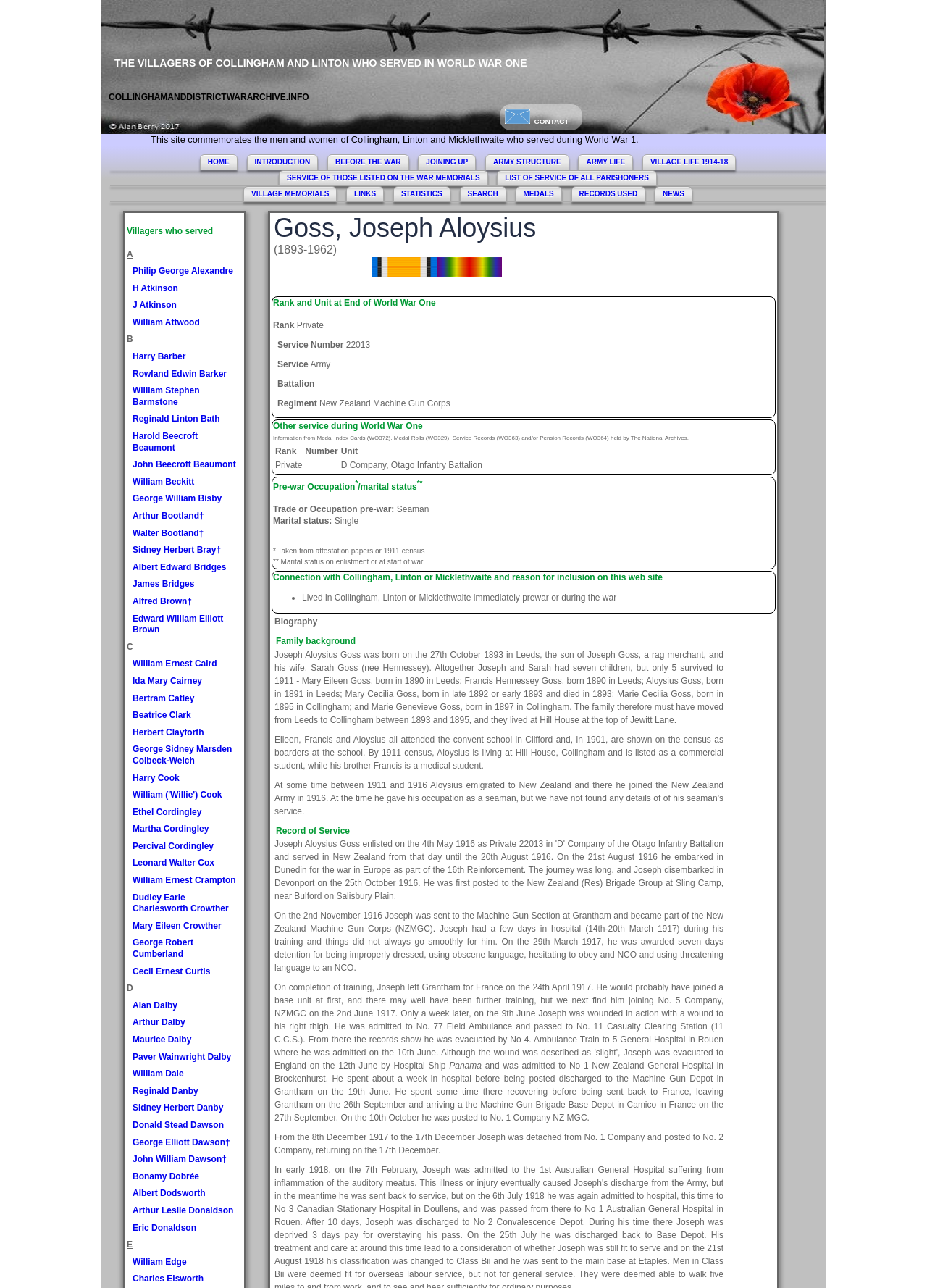Please locate the clickable area by providing the bounding box coordinates to follow this instruction: "Read about Philip George Alexandre".

[0.143, 0.206, 0.252, 0.214]